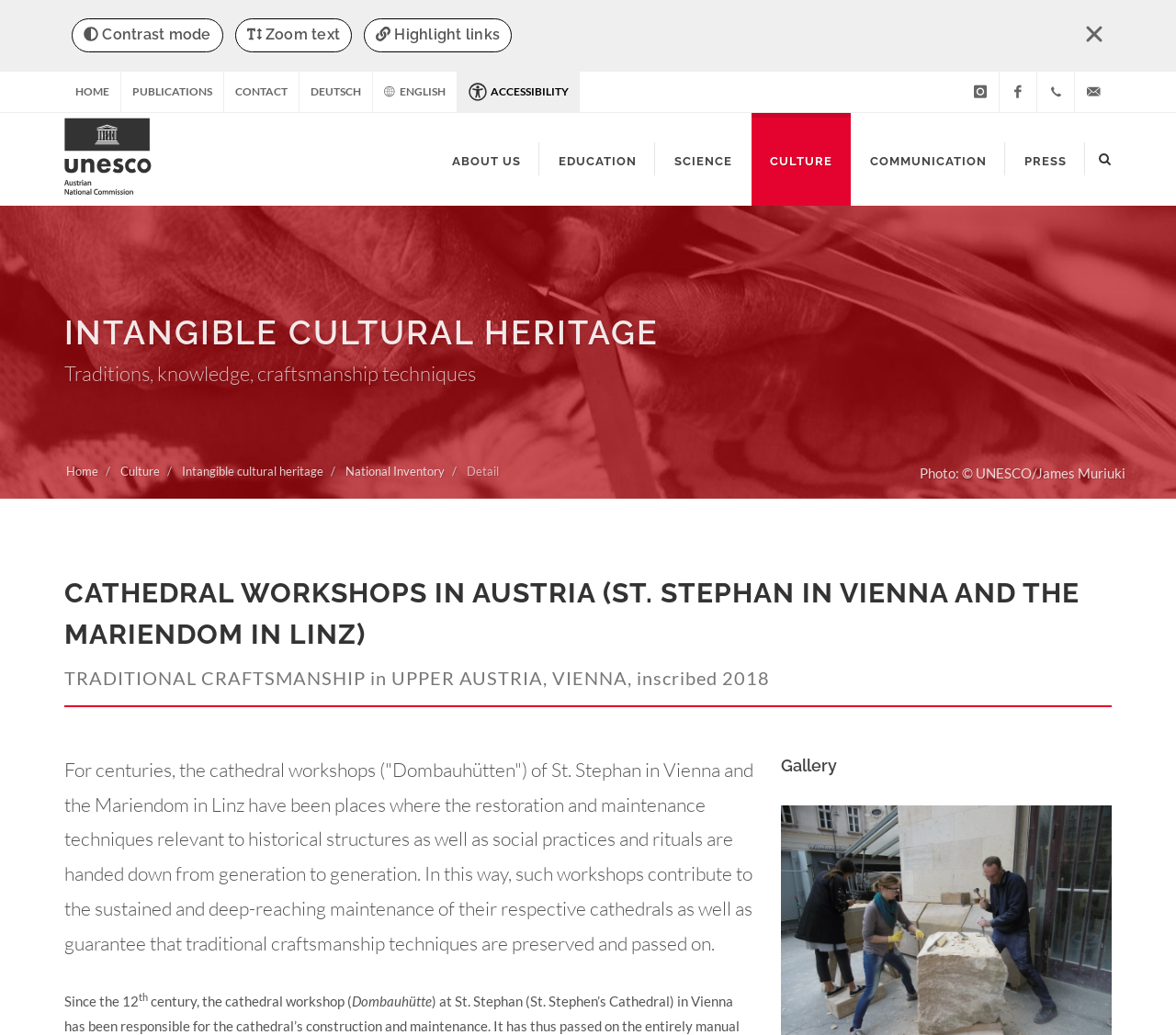Point out the bounding box coordinates of the section to click in order to follow this instruction: "Search for something".

[0.055, 0.109, 0.945, 0.199]